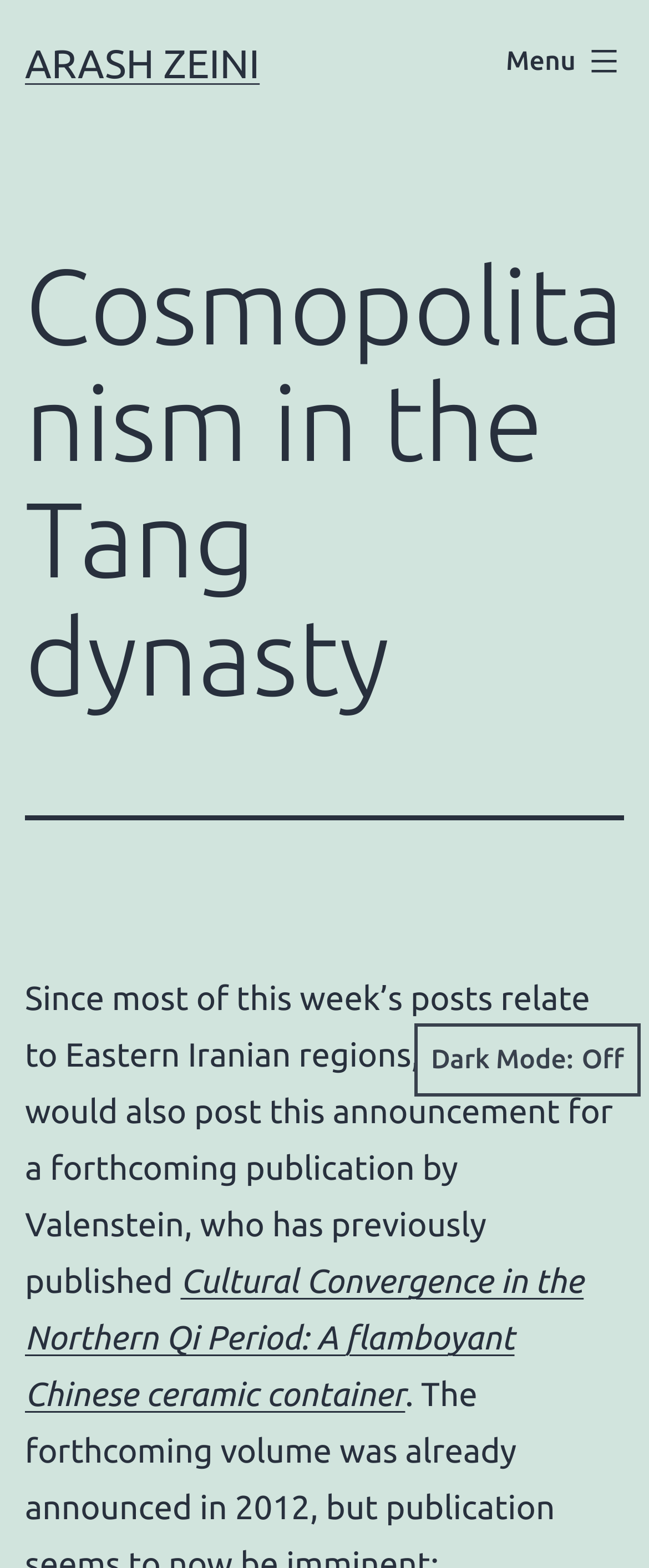Explain in detail what you observe on this webpage.

The webpage is titled "Cosmopolitanism in the Tang dynasty – Arash Zeini" and has a prominent link to the author's name, "ARASH ZEINI", located at the top left corner of the page. 

To the top right, there is a "Menu" button that, when expanded, controls a list of primary menu items. Below the author's name, there is a header section that spans almost the entire width of the page. Within this section, the main title "Cosmopolitanism in the Tang dynasty" is displayed prominently.

Below the header section, a block of text is presented, which discusses the context of the week's posts related to Eastern Iranian regions and announces a forthcoming publication by Valenstein. This text block is followed by a link to another publication, "Cultural Convergence in the Northern Qi Period: A flamboyant Chinese ceramic container", which is positioned near the bottom of the page.

At the bottom right corner of the page, there is a "Dark Mode" button that allows users to toggle the page's theme.